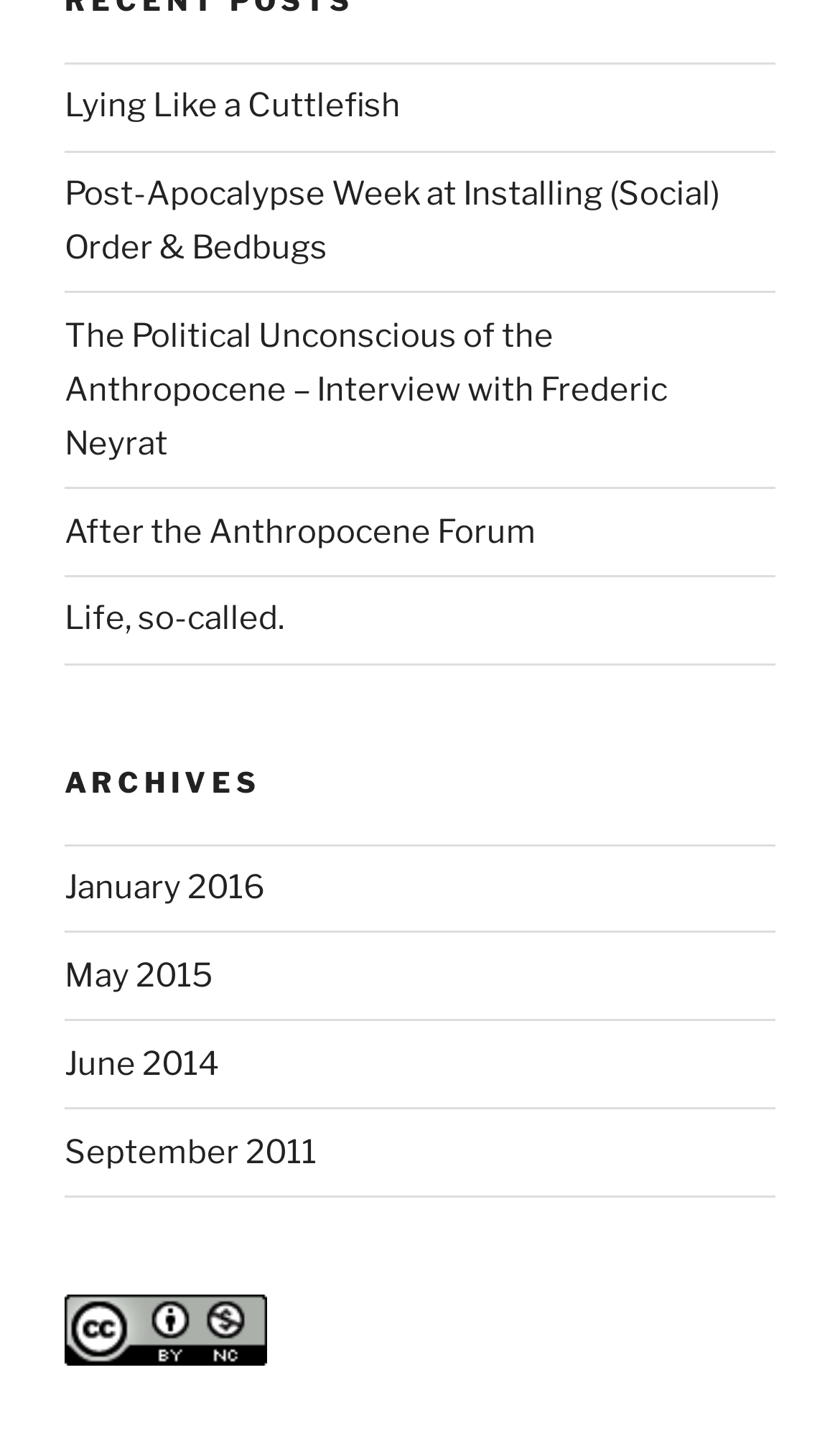Find and specify the bounding box coordinates that correspond to the clickable region for the instruction: "read the post 'Life, so-called.'".

[0.077, 0.419, 0.338, 0.446]